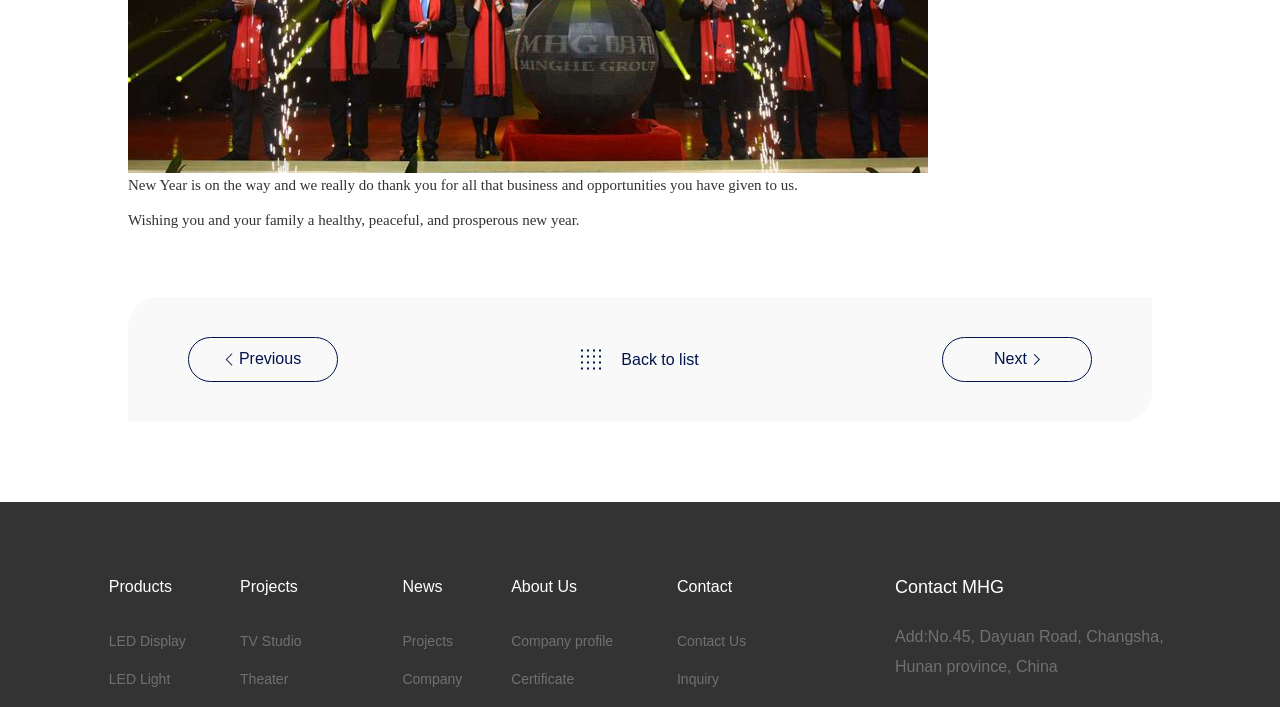Please specify the bounding box coordinates of the area that should be clicked to accomplish the following instruction: "View Products". The coordinates should consist of four float numbers between 0 and 1, i.e., [left, top, right, bottom].

[0.085, 0.809, 0.149, 0.851]